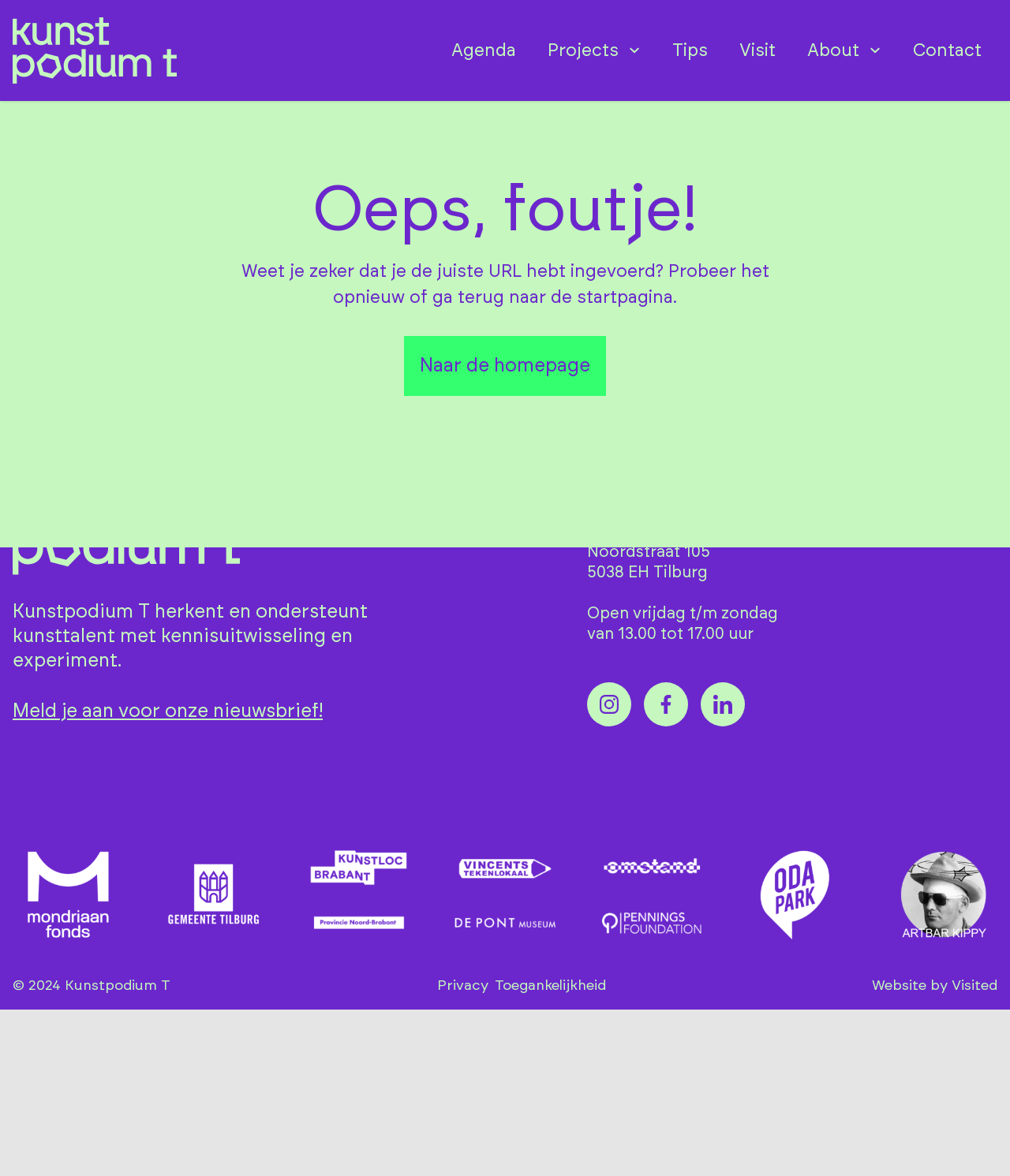Locate the UI element described by Visit in the provided webpage screenshot. Return the bounding box coordinates in the format (top-left x, top-left y, bottom-right x, bottom-right y), ensuring all values are between 0 and 1.

[0.716, 0.018, 0.784, 0.067]